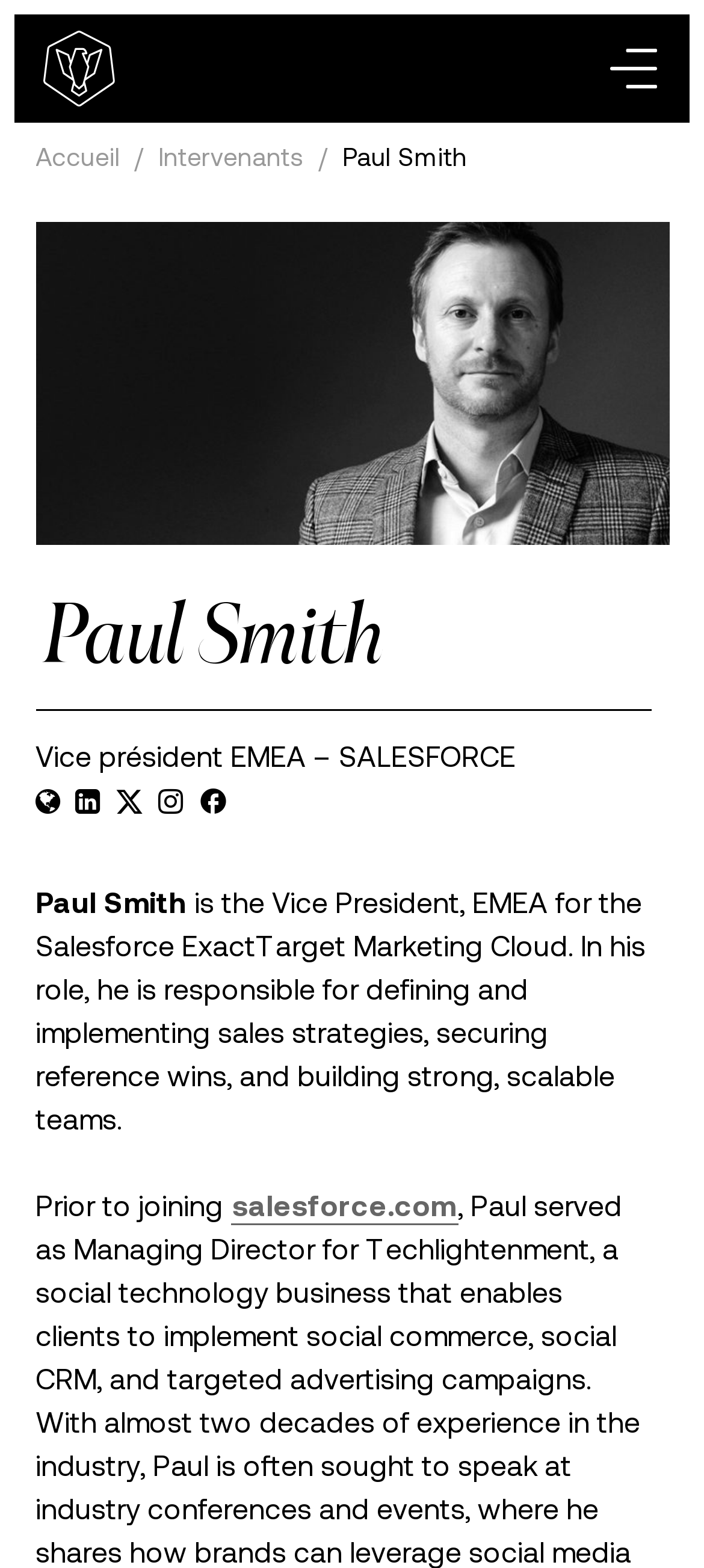Identify the bounding box coordinates for the region to click in order to carry out this instruction: "Read more about Paul Smith's role". Provide the coordinates using four float numbers between 0 and 1, formatted as [left, top, right, bottom].

[0.05, 0.569, 0.917, 0.725]